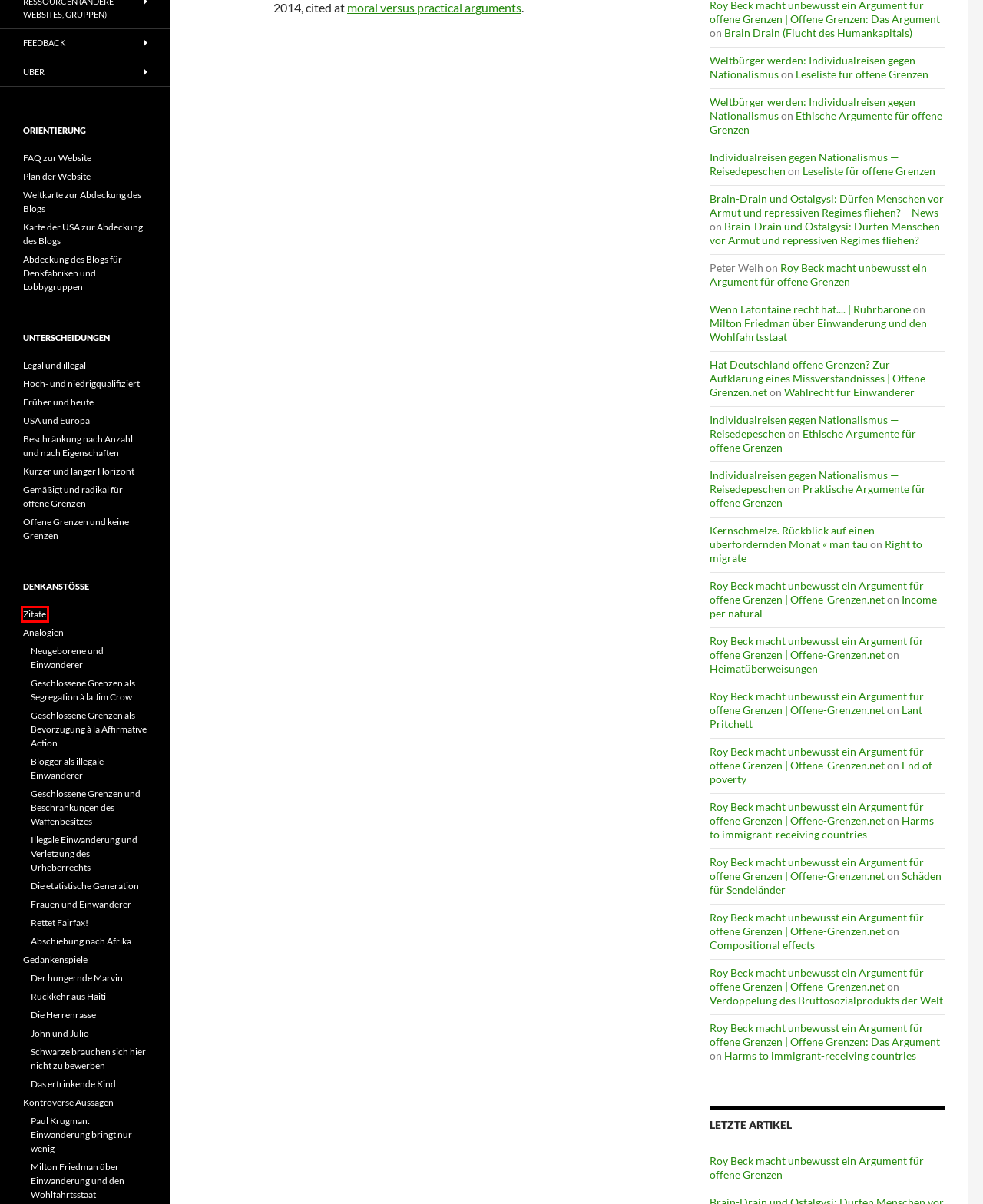Given a screenshot of a webpage with a red bounding box highlighting a UI element, choose the description that best corresponds to the new webpage after clicking the element within the red bounding box. Here are your options:
A. Die etatistische Generation | Offene Grenzen: Das Argument
B. Neugeborene und Einwanderer | Offene Grenzen: Das Argument
C. Blogger als illegale Einwanderer | Offene Grenzen: Das Argument
D. Lant Pritchett | Offene Grenzen: Das Argument
E. Right to migrate | Offene Grenzen: Das Argument
F. Save Fairfax | Offene Grenzen: Das Argument
G. Roy Beck macht unbewusst ein Argument für offene Grenzen | Offene Grenzen: Das Argument
H. Quotable quotes | Offene Grenzen: Das Argument

H